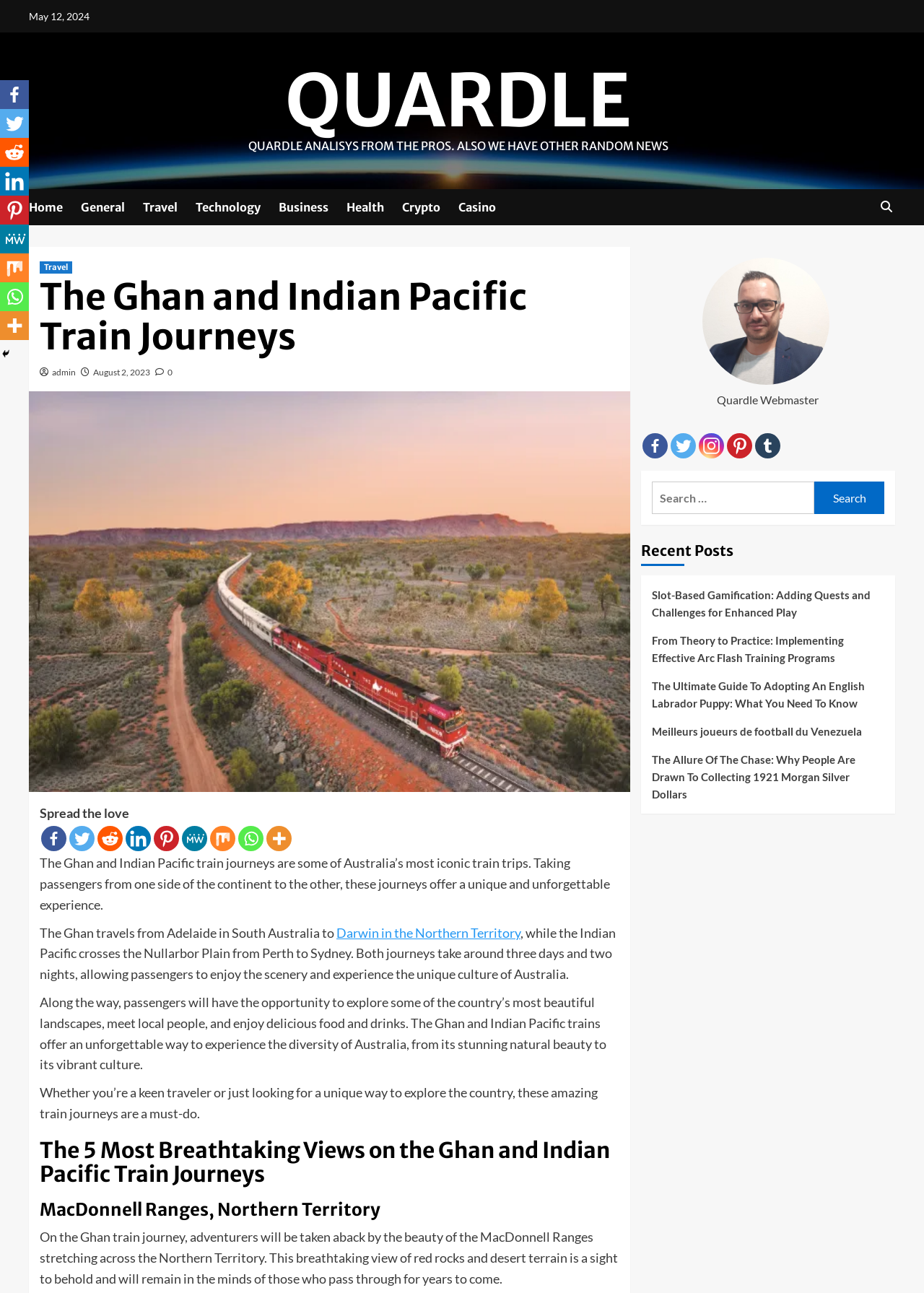Determine the bounding box coordinates for the clickable element required to fulfill the instruction: "Explore the 'Recent Posts' section". Provide the coordinates as four float numbers between 0 and 1, i.e., [left, top, right, bottom].

[0.693, 0.415, 0.969, 0.445]